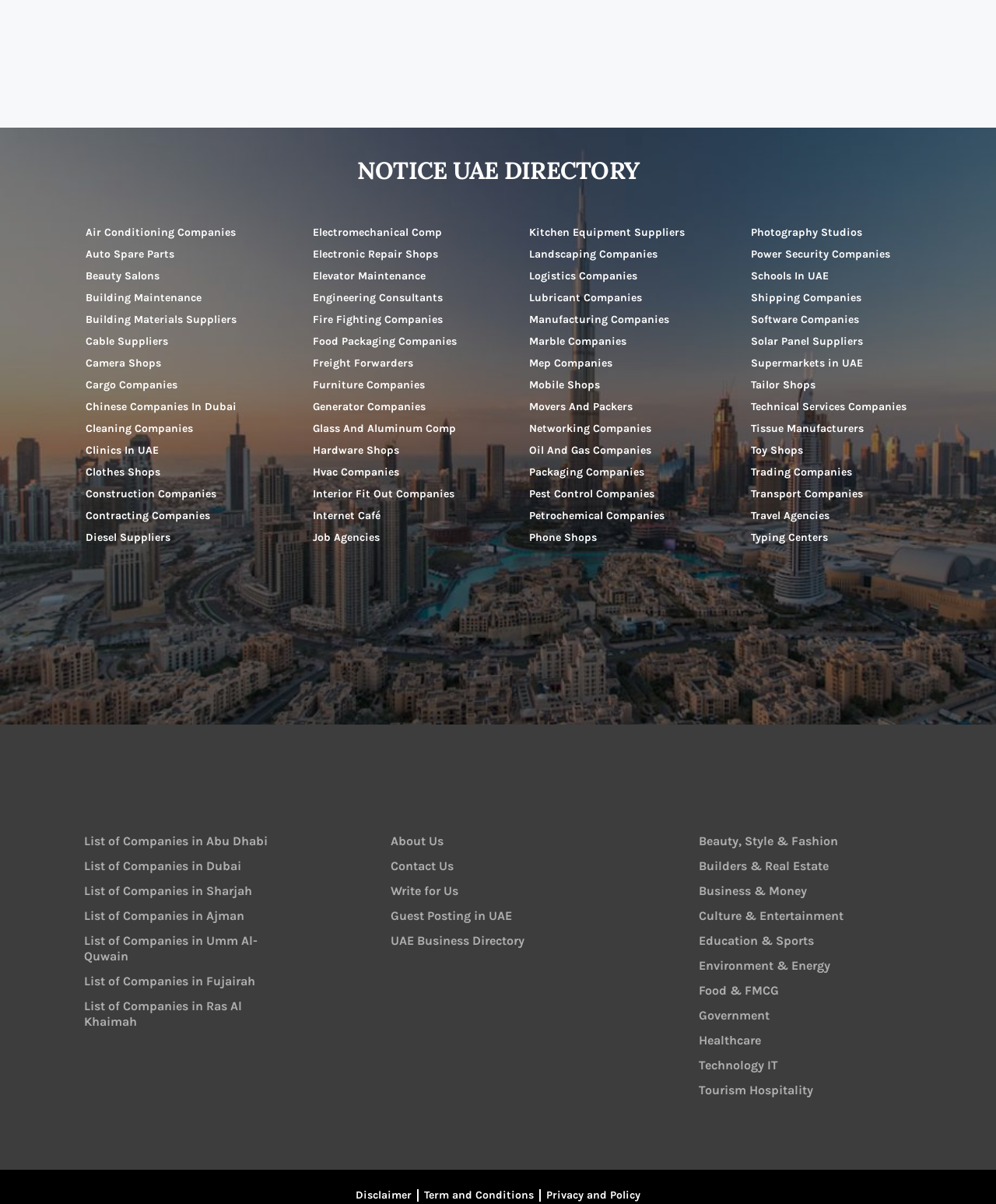Find the bounding box coordinates of the element to click in order to complete the given instruction: "Browse Cargo Companies."

[0.07, 0.311, 0.262, 0.329]